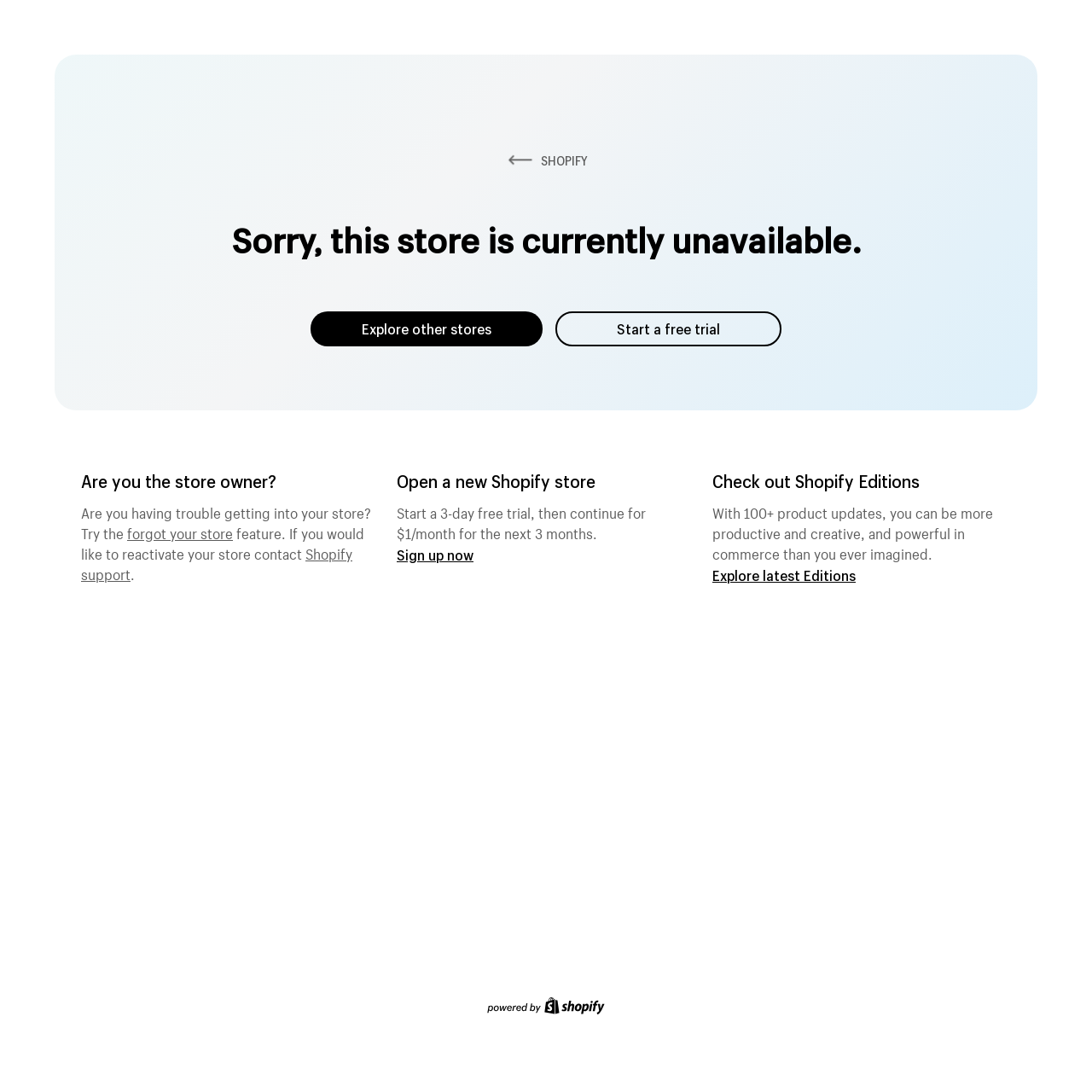Respond to the question below with a single word or phrase:
How can the store owner regain access?

Try the forgot password feature